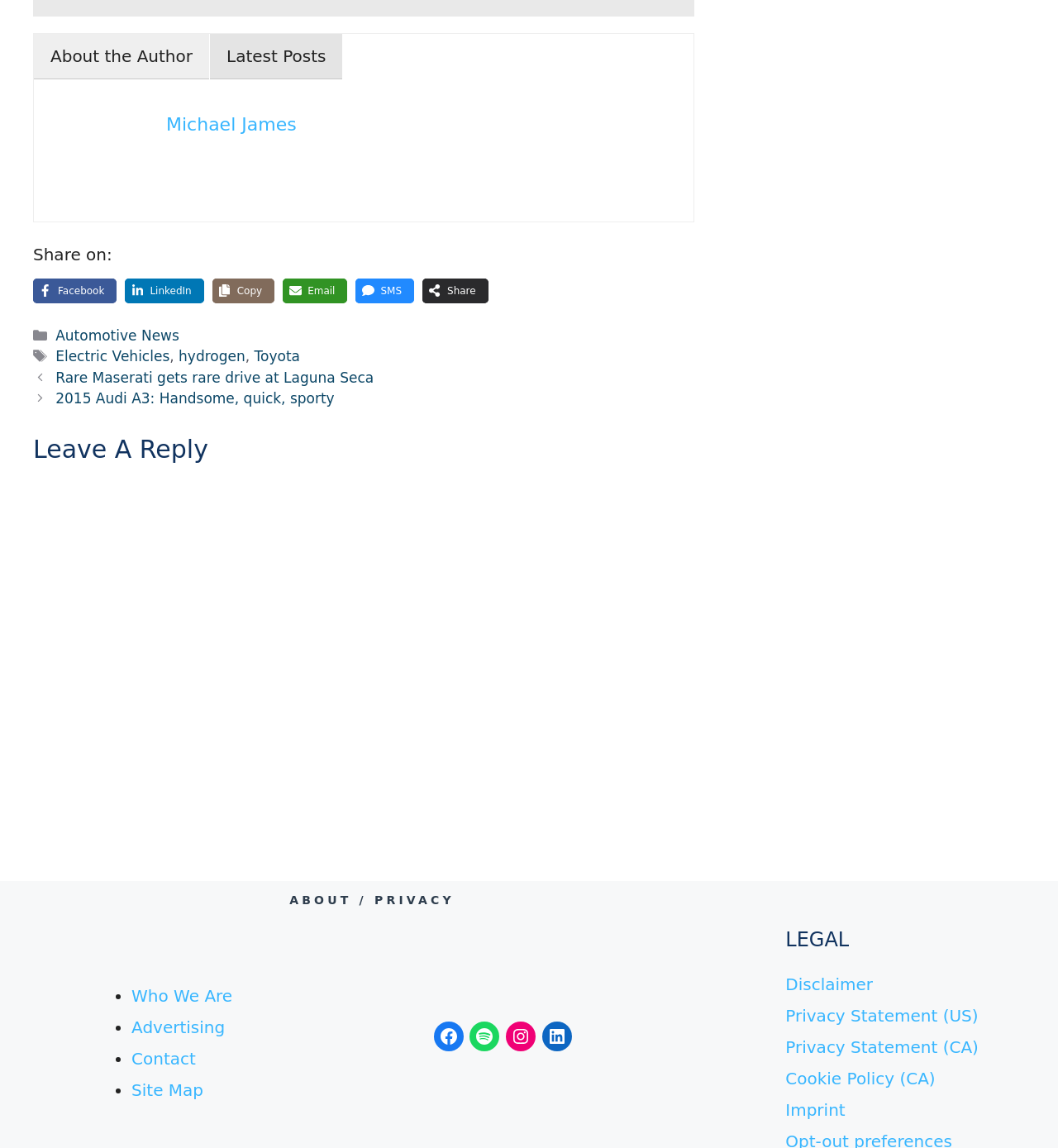Using the webpage screenshot and the element description Cookie Policy (CA), determine the bounding box coordinates. Specify the coordinates in the format (top-left x, top-left y, bottom-right x, bottom-right y) with values ranging from 0 to 1.

[0.742, 0.931, 0.884, 0.948]